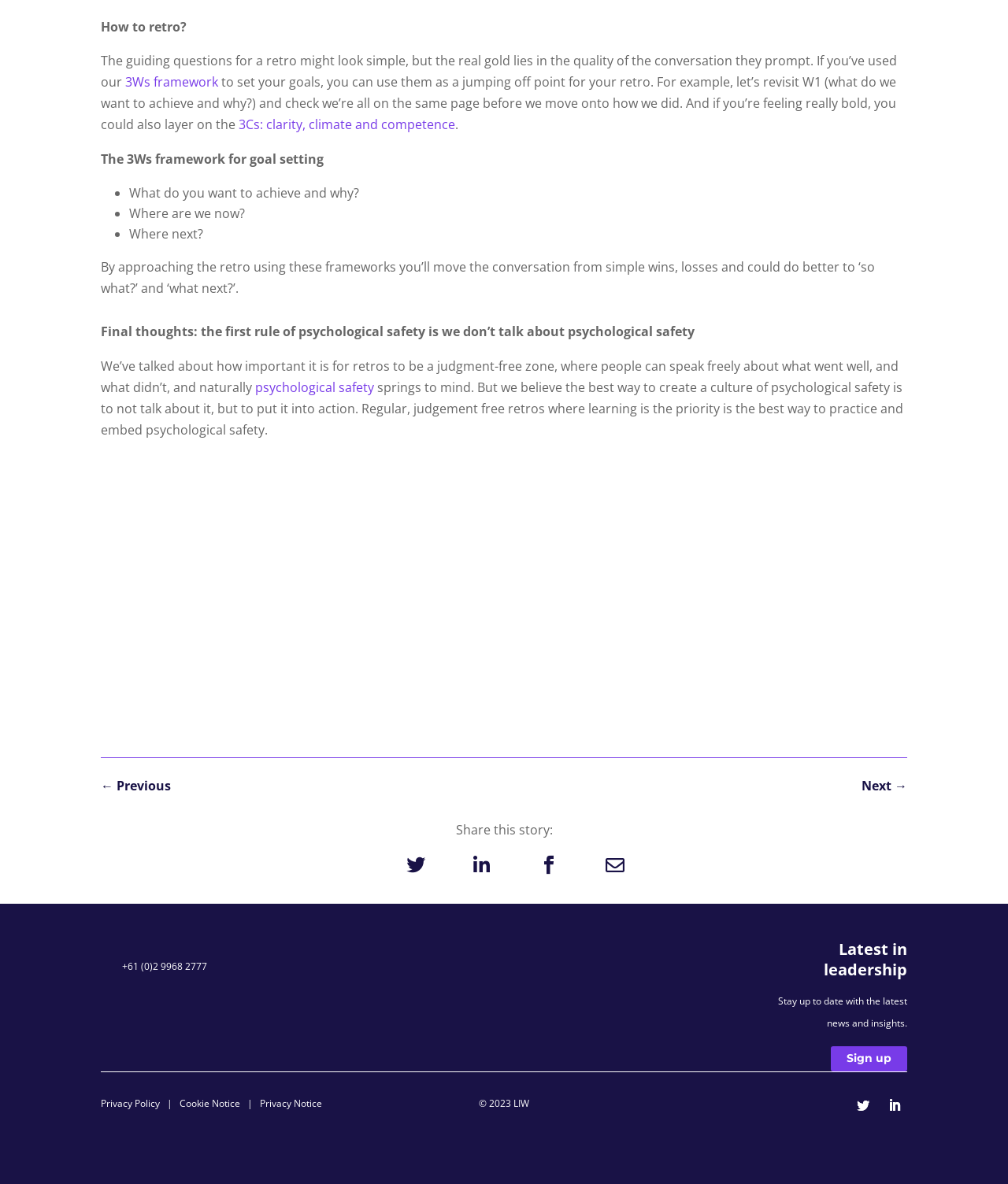What is the 3Ws framework?
We need a detailed and meticulous answer to the question.

The 3Ws framework is mentioned in the article as a goal-setting framework that can be used to set goals and prompt quality conversations during a retro. The framework consists of three questions: What do you want to achieve and why?, Where are we now?, and Where next?.